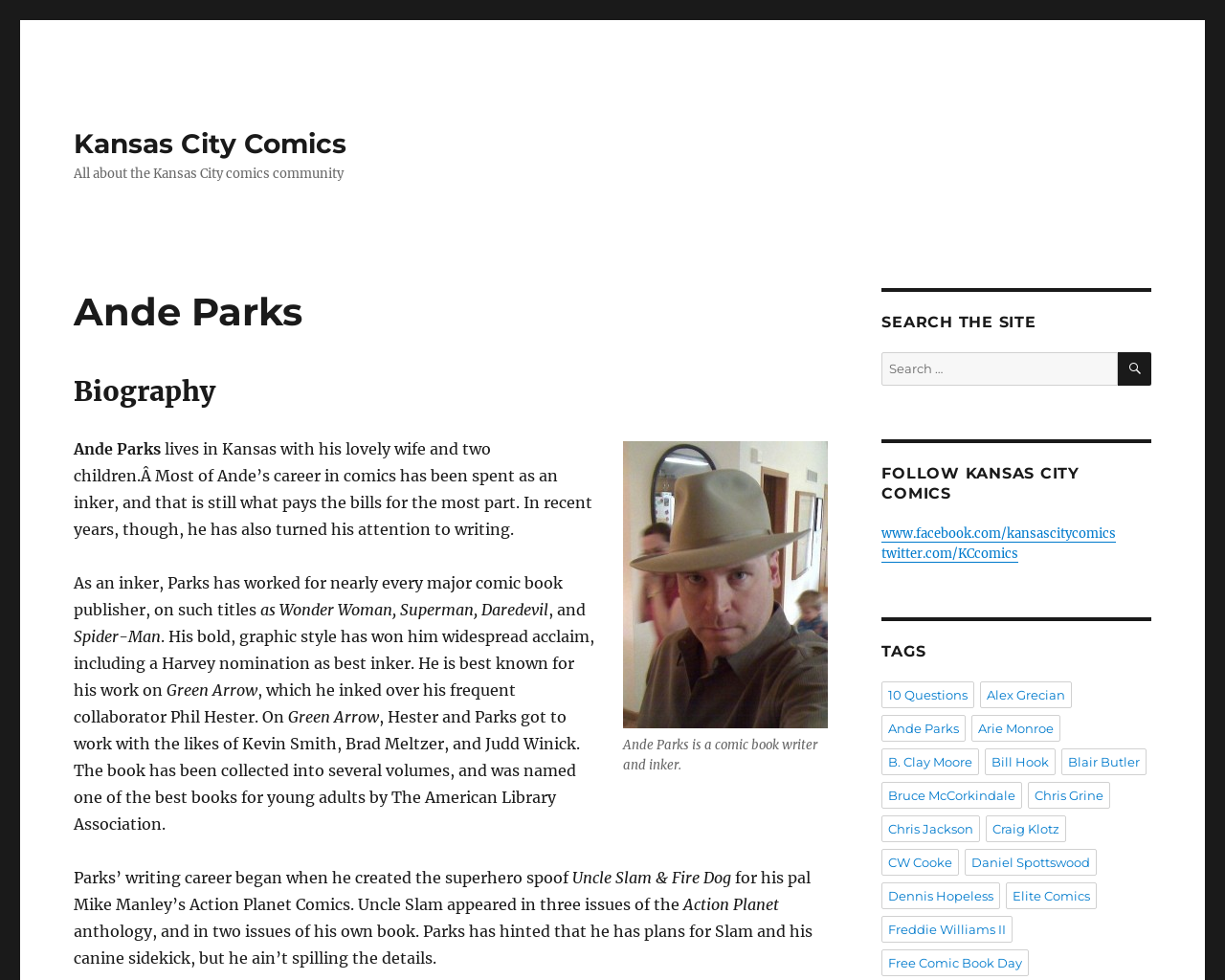Find the bounding box coordinates of the element you need to click on to perform this action: 'Follow Kansas City Comics on Facebook'. The coordinates should be represented by four float values between 0 and 1, in the format [left, top, right, bottom].

[0.72, 0.536, 0.911, 0.553]